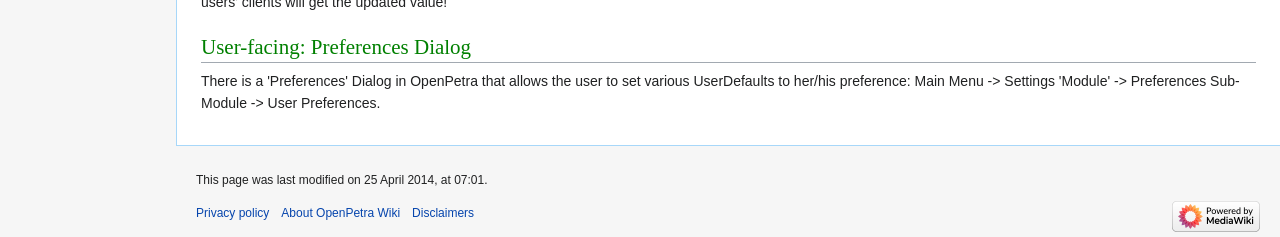What is the position of the 'Disclaimers' link?
Provide a detailed answer to the question, using the image to inform your response.

I found the answer by looking at the y1 and y2 coordinates of the 'Disclaimers' link element, which are 0.87 and 0.929 respectively, indicating that it is located at the bottom of the page.